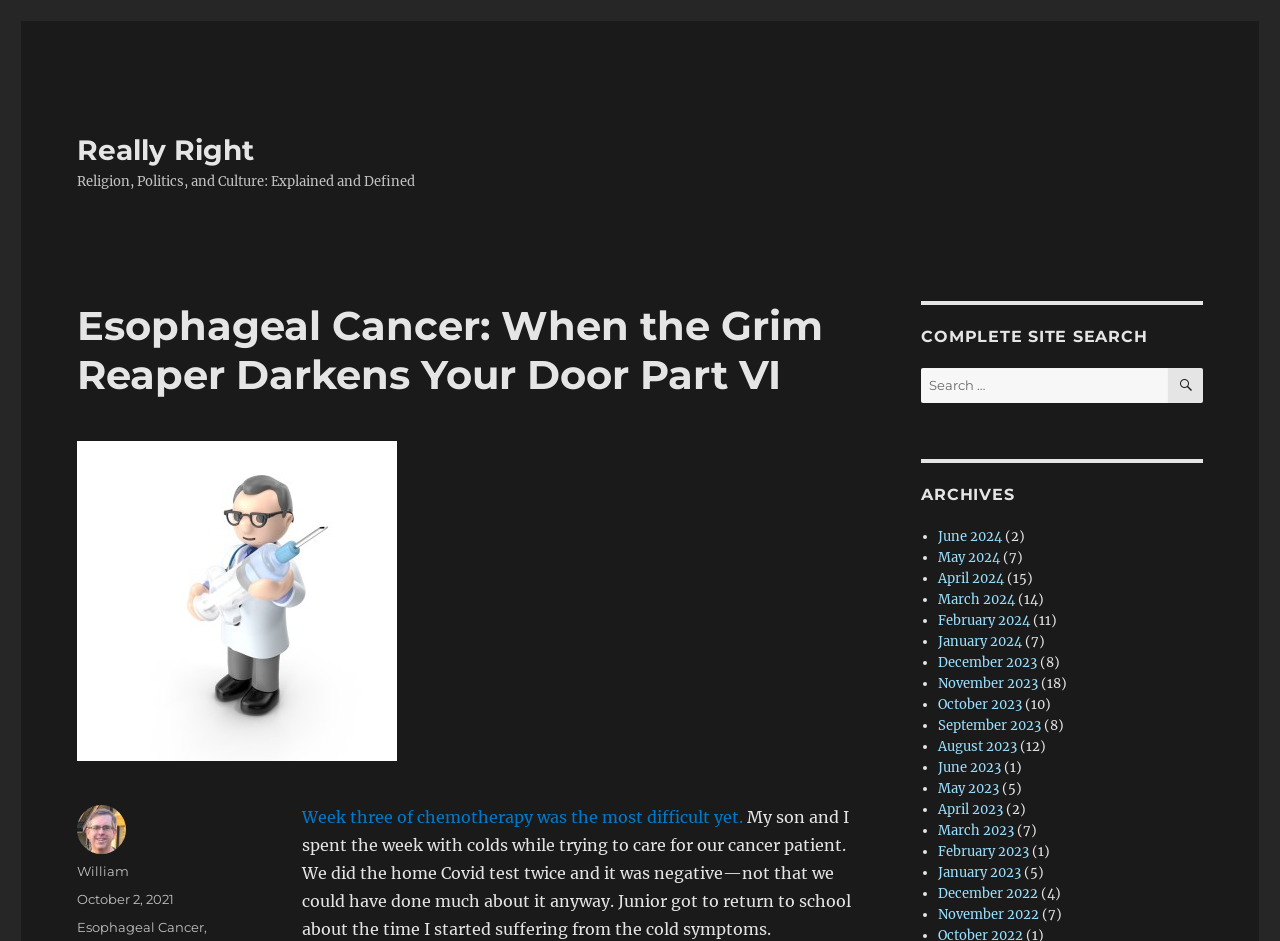Provide the bounding box coordinates for the UI element that is described by this text: "December 2022". The coordinates should be in the form of four float numbers between 0 and 1: [left, top, right, bottom].

[0.733, 0.94, 0.811, 0.959]